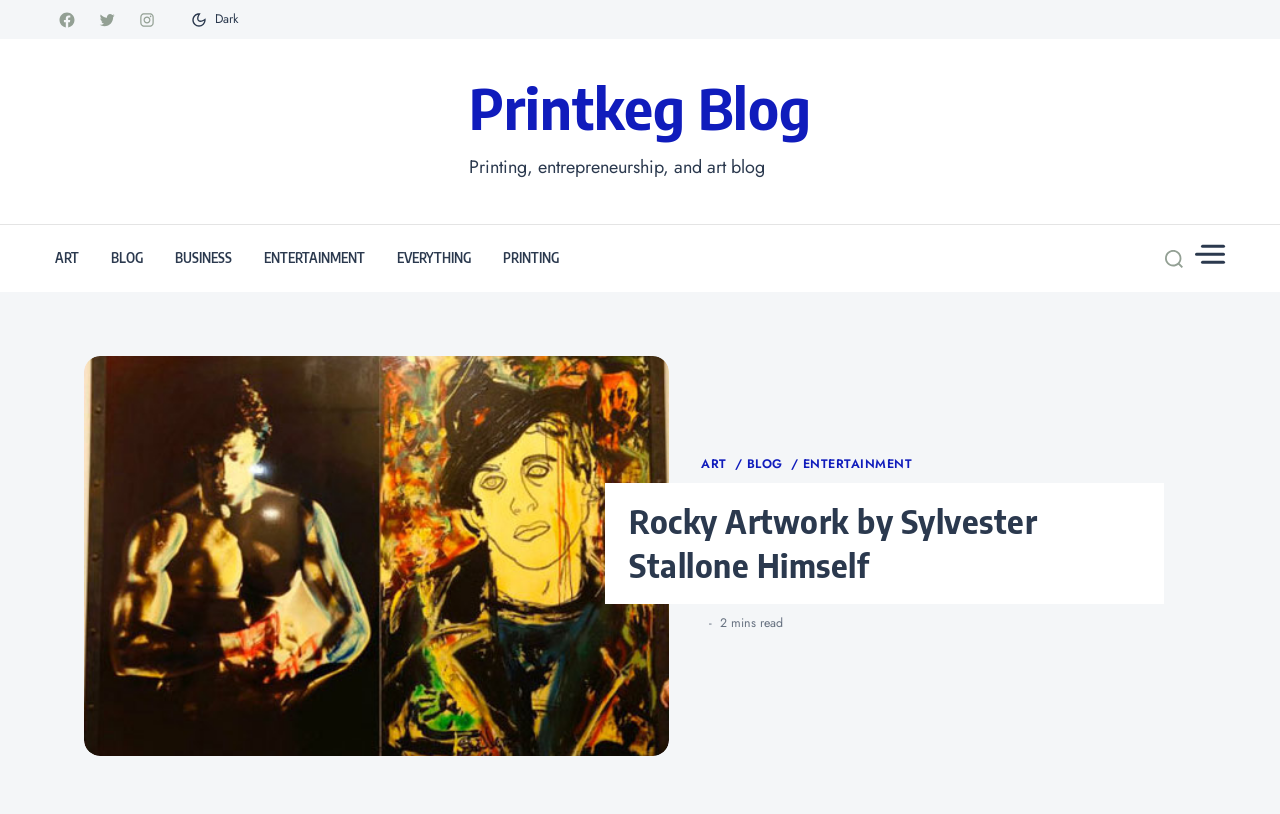Please identify the bounding box coordinates for the region that you need to click to follow this instruction: "Click on the Printkeg Blog link".

[0.366, 0.078, 0.634, 0.188]